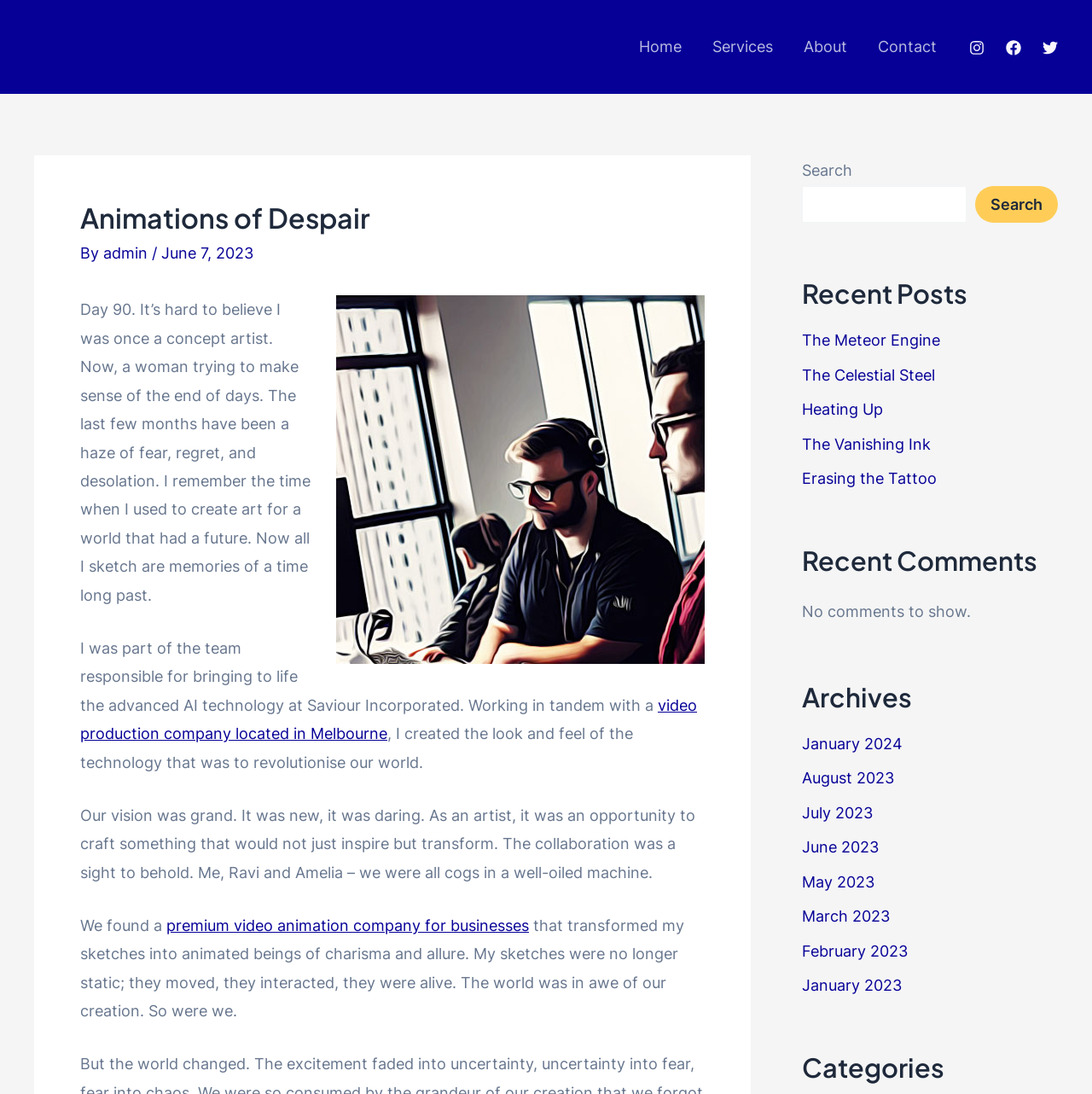Please answer the following question using a single word or phrase: 
What is the topic of the recent post 'The Meteor Engine'?

Unknown